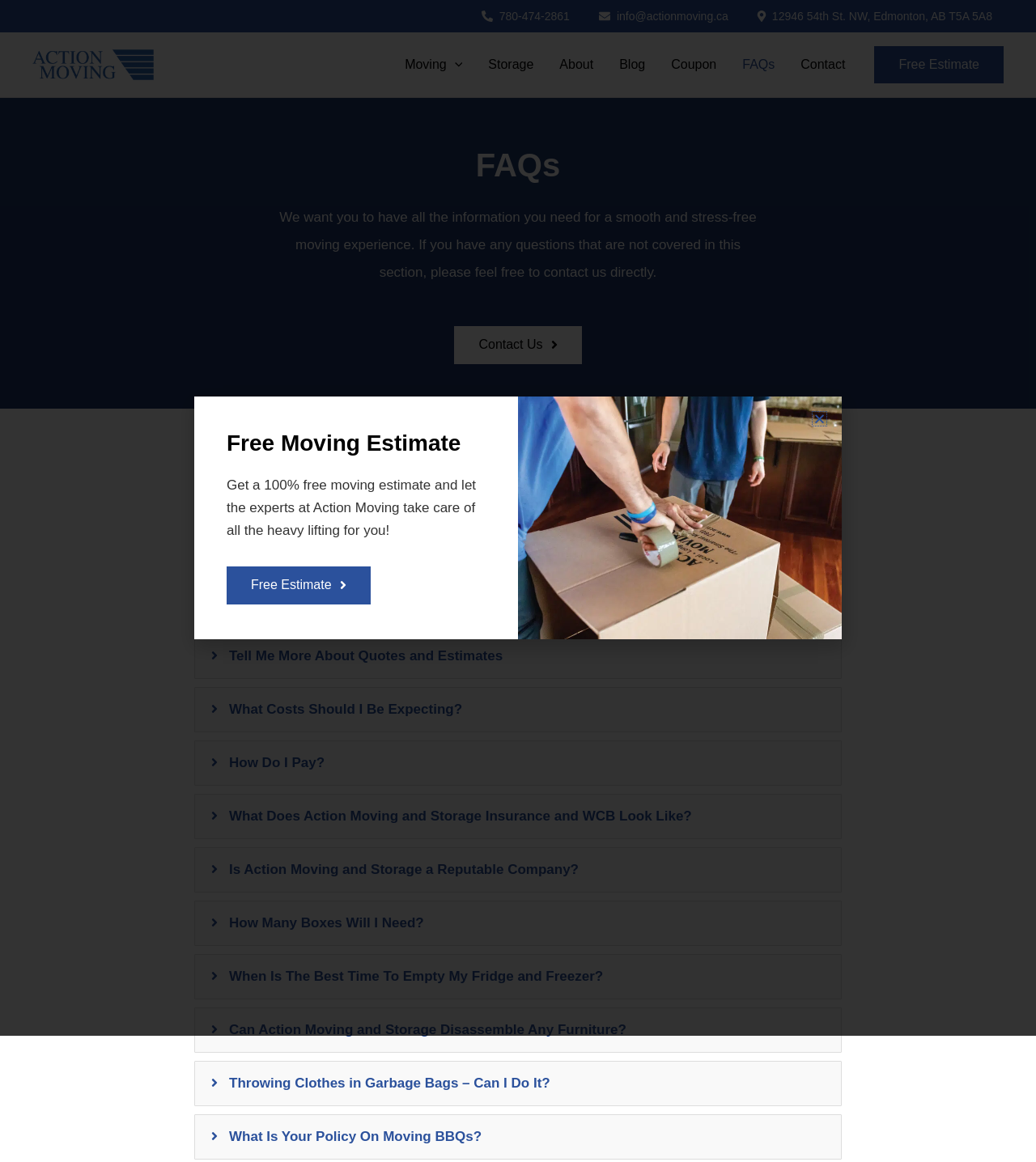Explain the webpage's layout and main content in detail.

This webpage is a FAQ page for Action Moving and Storage, a moving company. At the top of the page, there is a navigation menu with links to different sections of the website, including "Moving", "Storage", "About", "Blog", "Coupon", "FAQs", and "Contact". Below the navigation menu, there is a heading that reads "FAQs" and a brief introduction to the FAQ section.

The main content of the page is divided into several sections, each with a tab list containing multiple tabs. Each tab has a question related to moving, such as "How Far In Advance Should I Contact Action Moving and Storage?" or "What Costs Should I Be Expecting?". The tabs are arranged horizontally and can be expanded to reveal the answer to the question.

To the right of the tab lists, there is a call-to-action button that reads "Free Estimate" and encourages users to get a free moving estimate. Below the button, there is a brief description of the free estimate service and a link to request an estimate.

At the very top of the page, there is a secondary navigation menu with links to the company's contact information, including phone number, email, and physical address. There is also a logo for Action Moving and Storage, which is an image with the company's name.

Throughout the page, there are several images, including icons for the tabs and a logo for the company. The overall layout of the page is clean and easy to navigate, with clear headings and concise text.